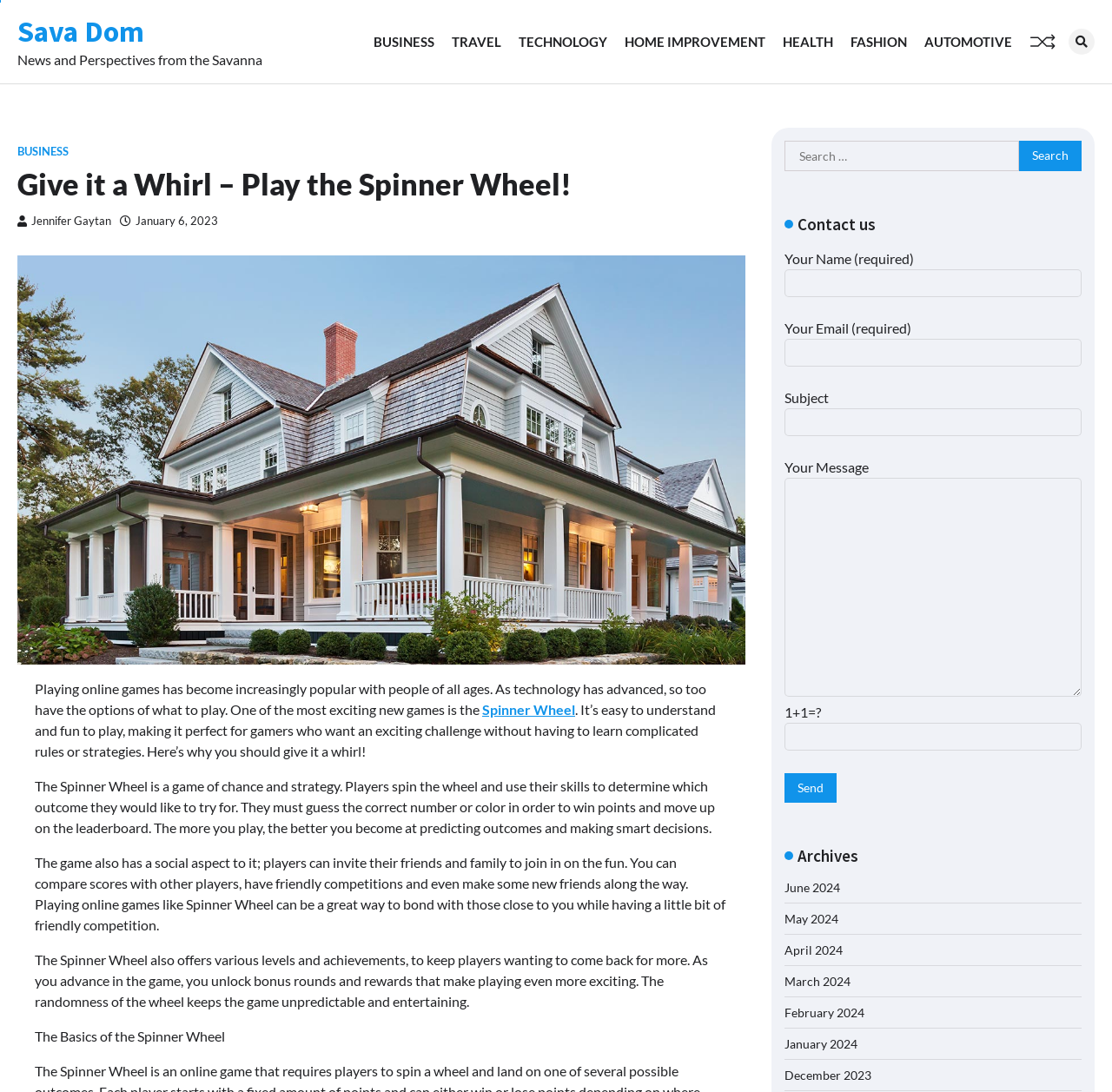What is the purpose of the search box?
Please respond to the question thoroughly and include all relevant details.

The search box is located at the top right corner of the webpage, and it allows users to search for specific content within the website. Users can type in keywords or phrases and click the 'Search' button to find relevant results.